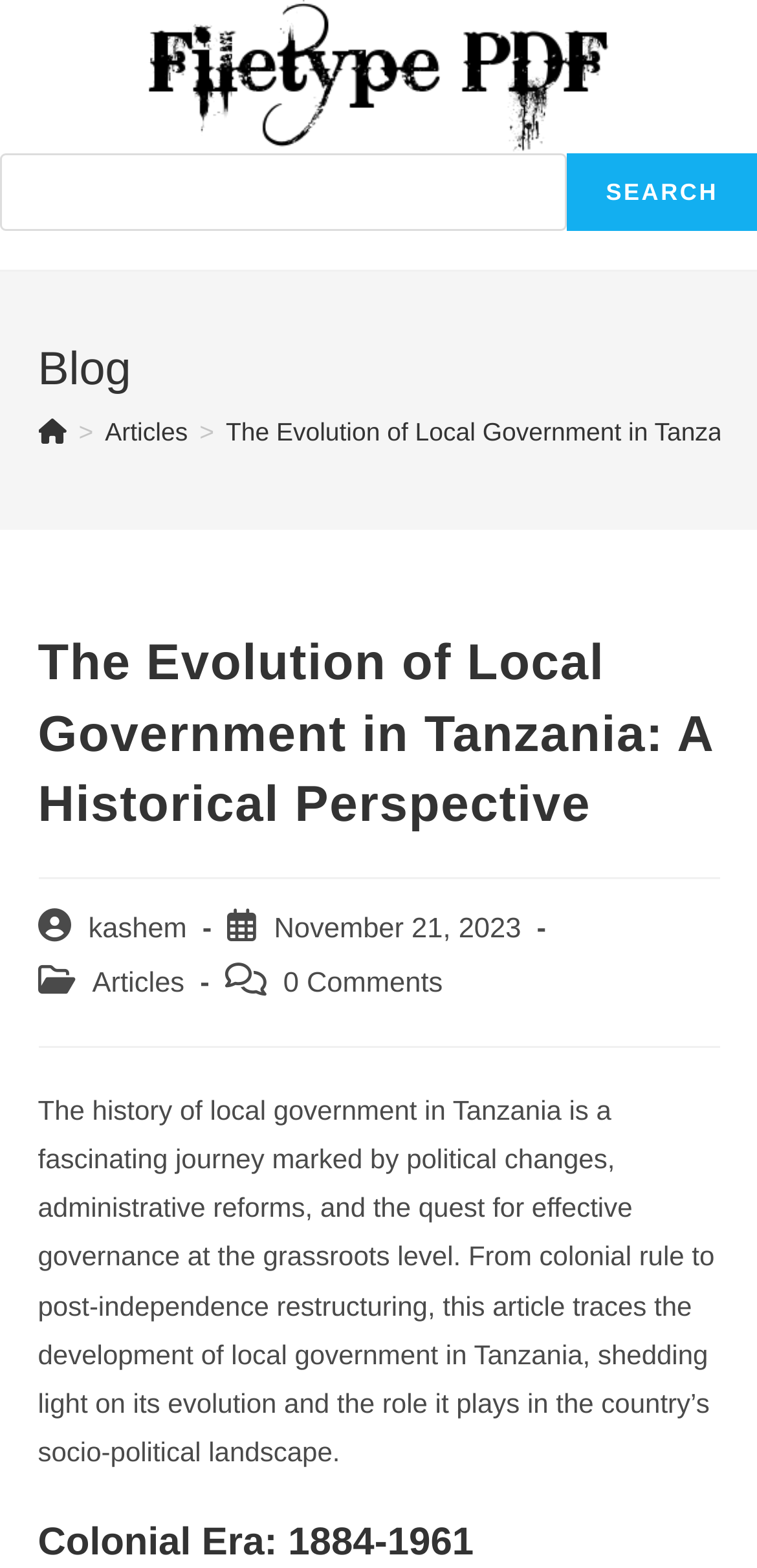Reply to the question with a single word or phrase:
When was this article published?

November 21, 2023